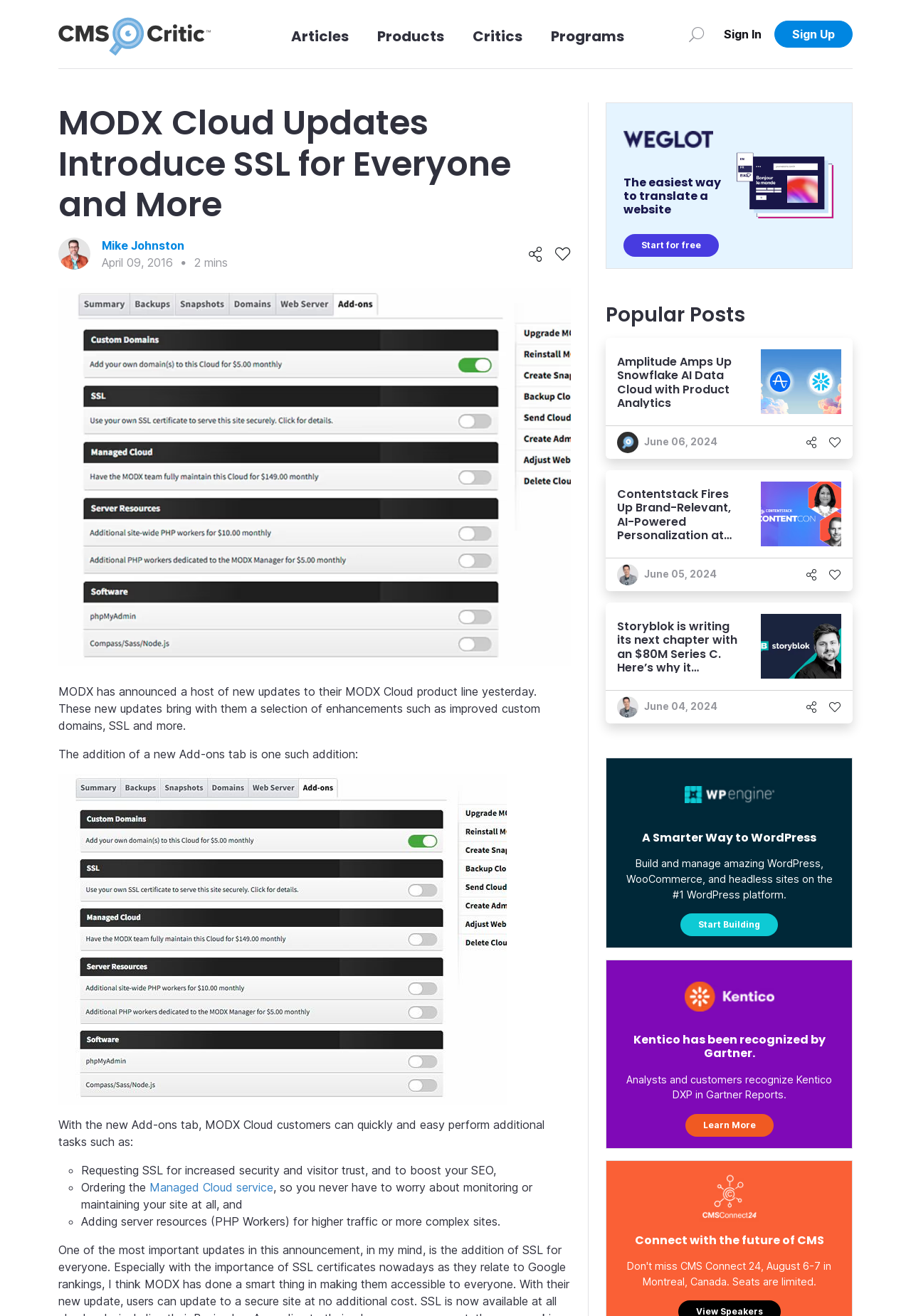Generate the title text from the webpage.

MODX Cloud Updates Introduce SSL for Everyone and More